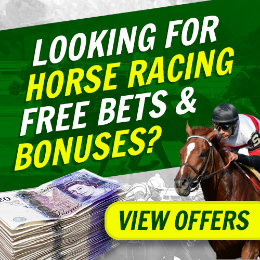Look at the image and answer the question in detail:
What is the text on the button at the bottom?

The text on the button at the bottom is 'VIEW OFFERS' because it is mentioned in the caption as an invitation to users to engage further and explore the betting opportunities available.